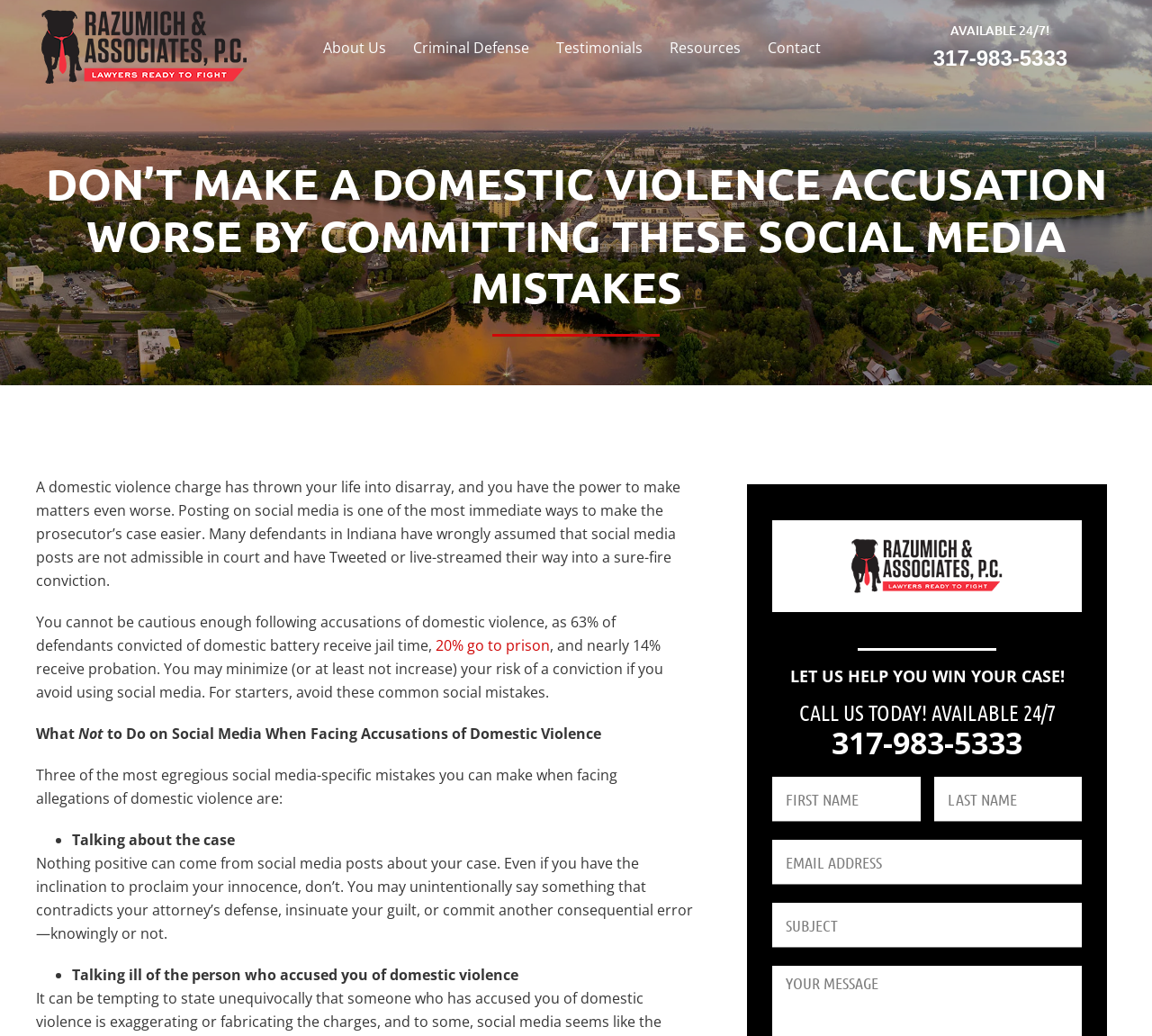What percentage of defendants convicted of domestic battery receive jail time?
Utilize the information in the image to give a detailed answer to the question.

I found this information in the StaticText element that says 'You cannot be cautious enough following accusations of domestic violence, as 63% of defendants convicted of domestic battery receive jail time,'.